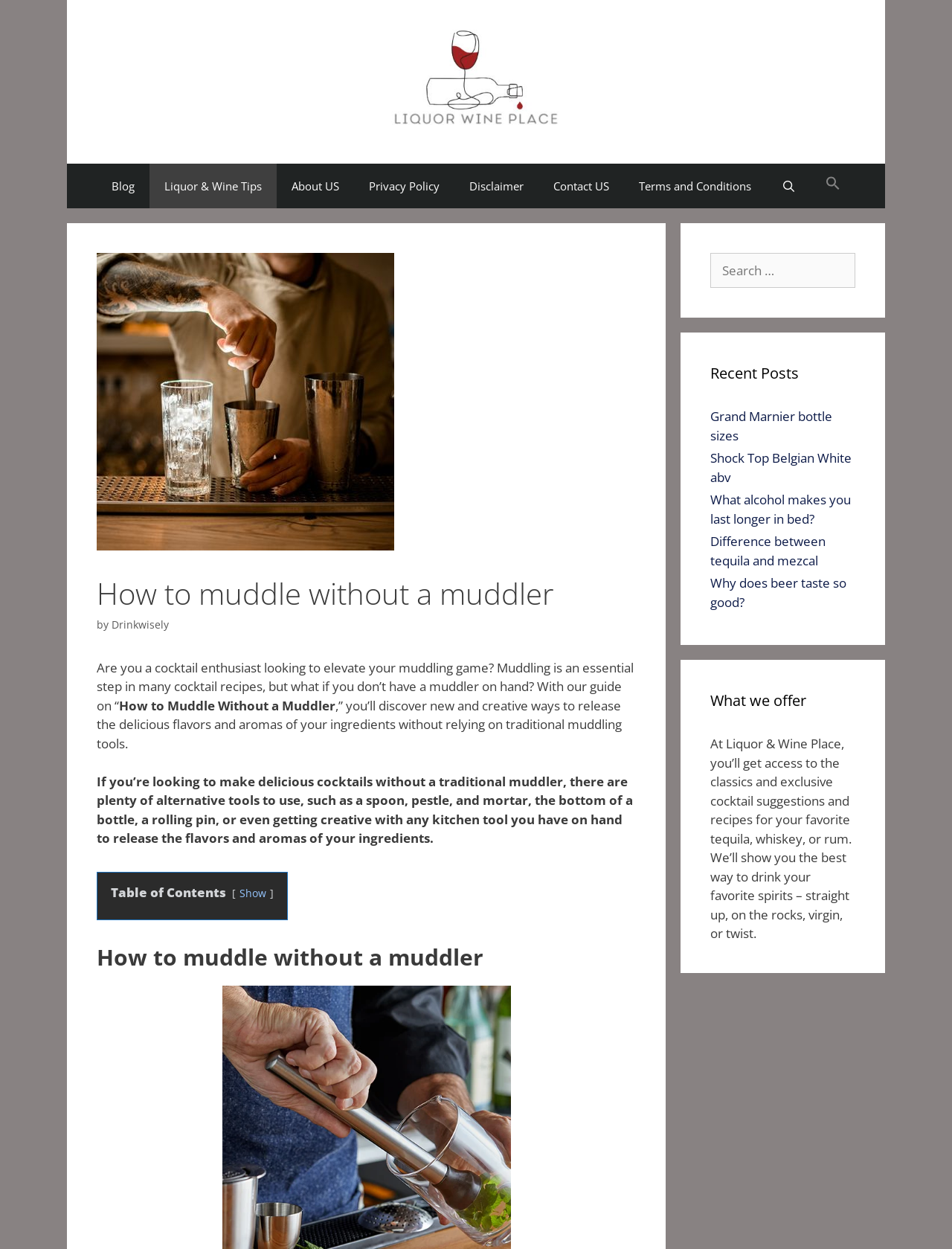Using the provided description Disclaimer, find the bounding box coordinates for the UI element. Provide the coordinates in (top-left x, top-left y, bottom-right x, bottom-right y) format, ensuring all values are between 0 and 1.

[0.478, 0.131, 0.566, 0.167]